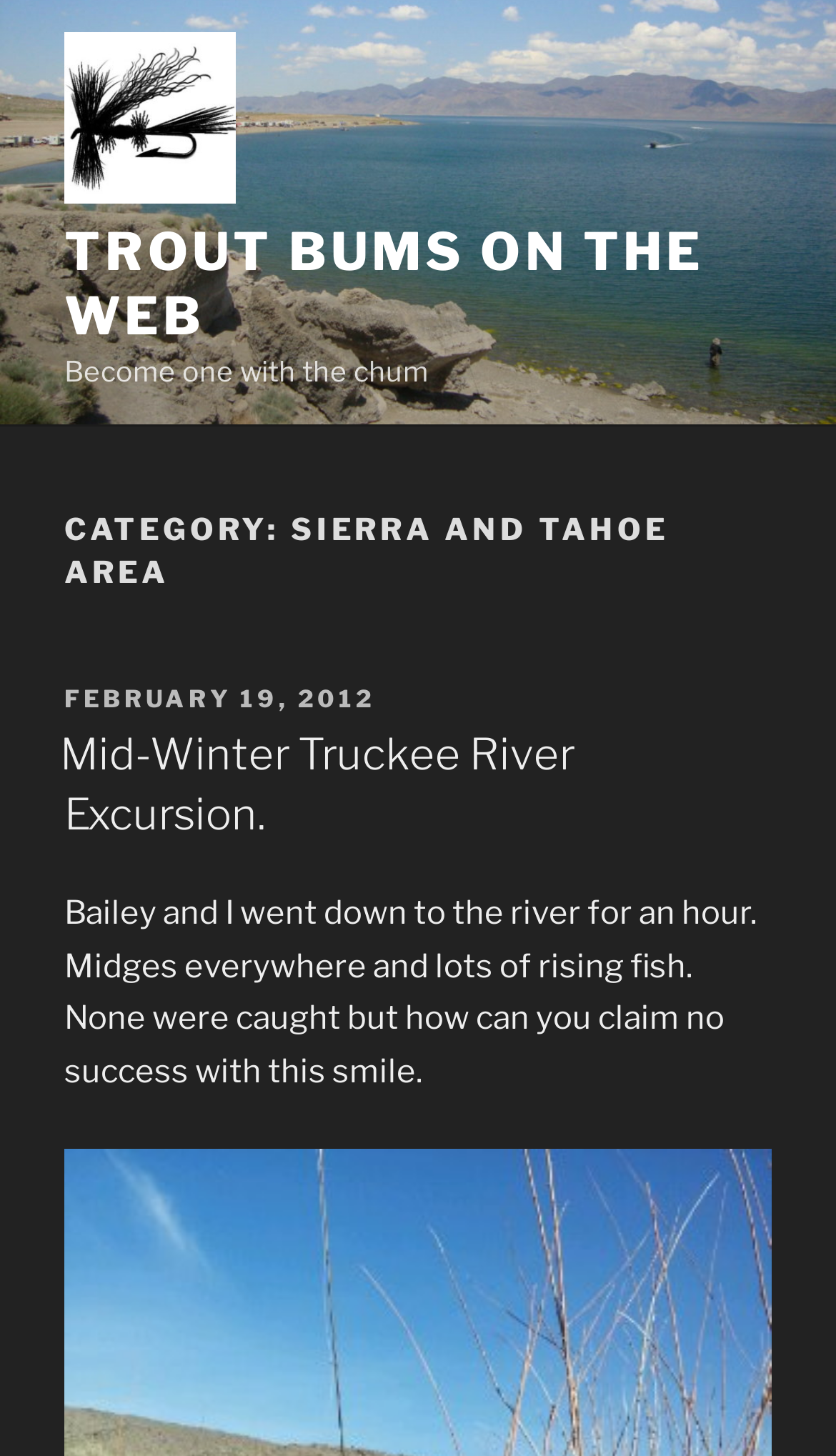What is the date of the 'Mid-Winter Truckee River Excursion.' post?
Look at the image and answer with only one word or phrase.

FEBRUARY 19, 2012